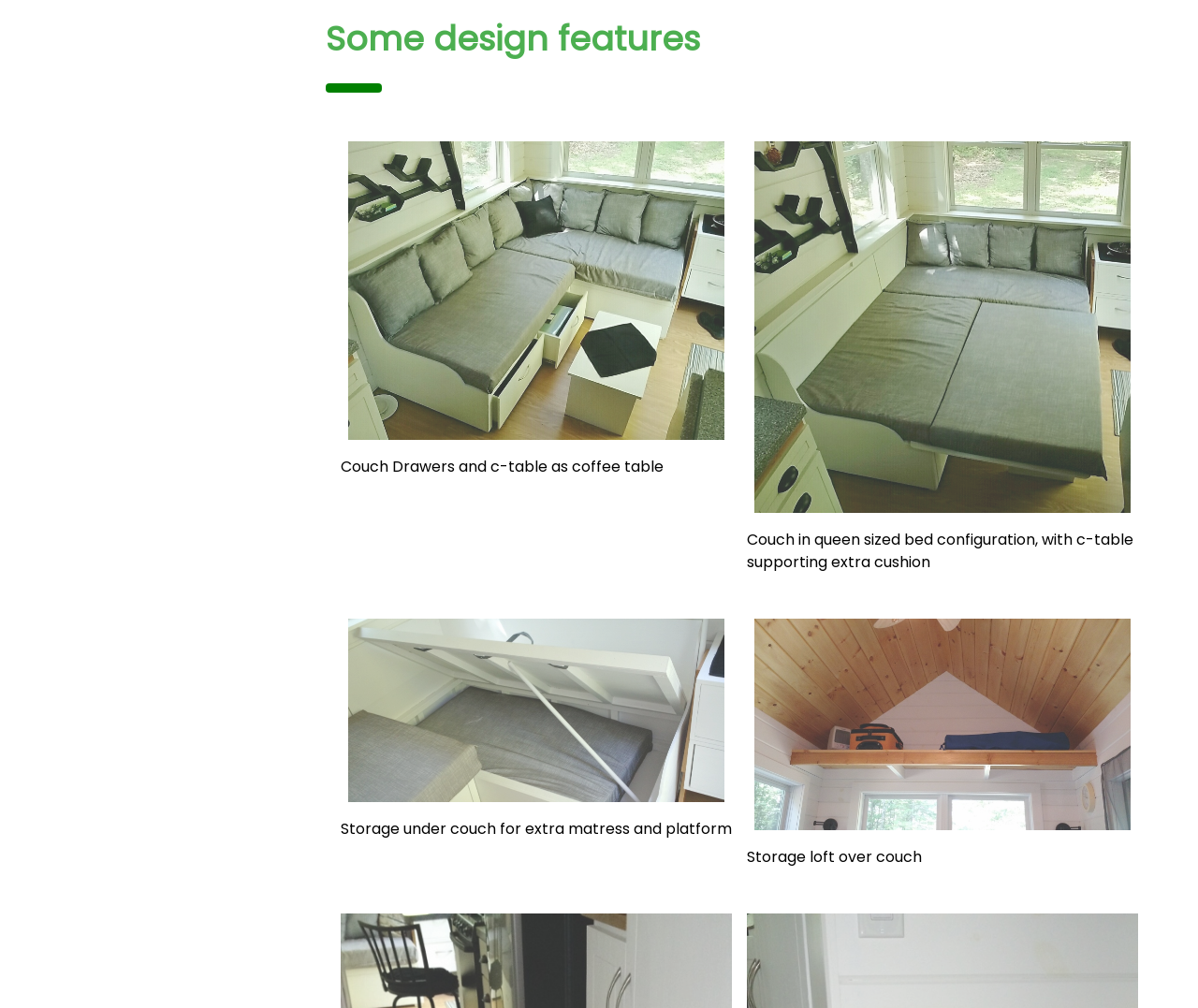Calculate the bounding box coordinates for the UI element based on the following description: "parent_node: Comment name="url" placeholder="Website"". Ensure the coordinates are four float numbers between 0 and 1, i.e., [left, top, right, bottom].

None